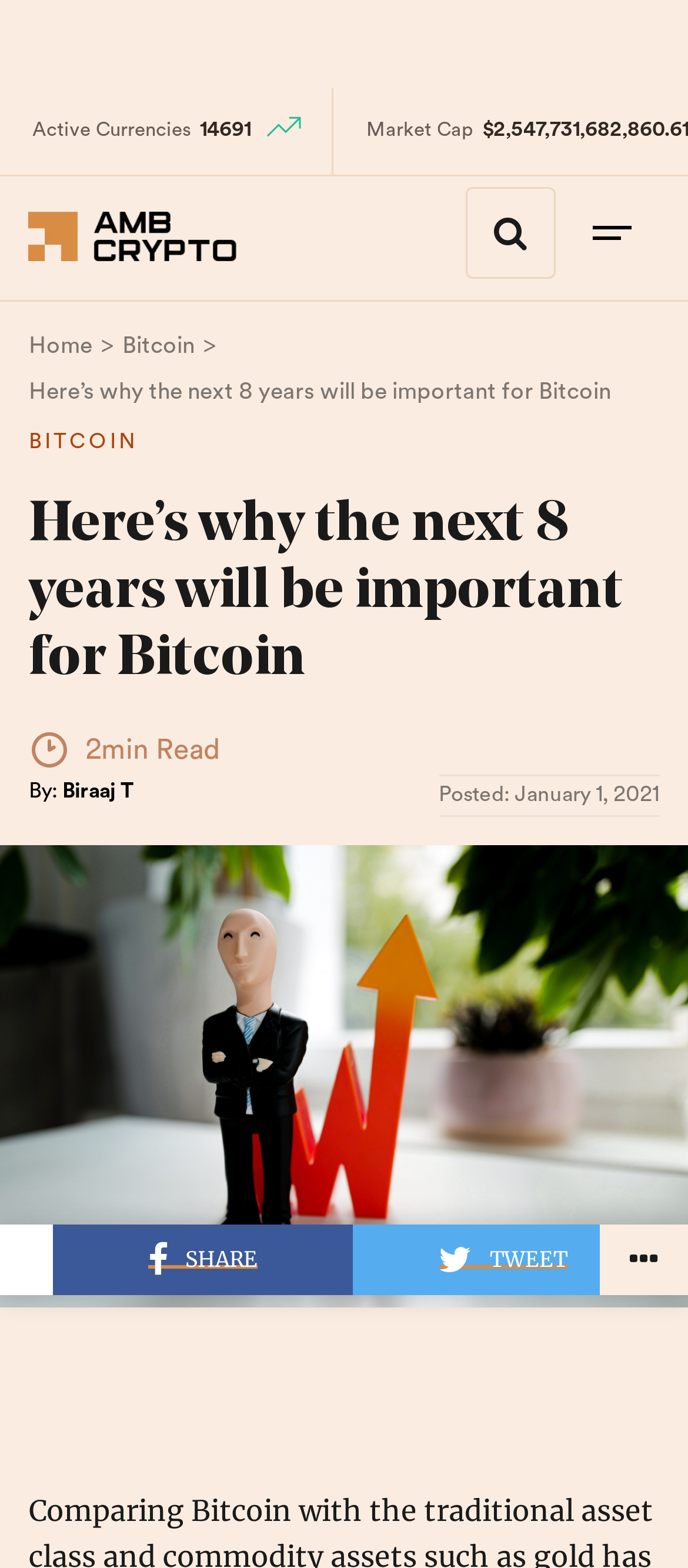Pinpoint the bounding box coordinates of the clickable area needed to execute the instruction: "Read the article". The coordinates should be specified as four float numbers between 0 and 1, i.e., [left, top, right, bottom].

[0.042, 0.243, 0.888, 0.258]